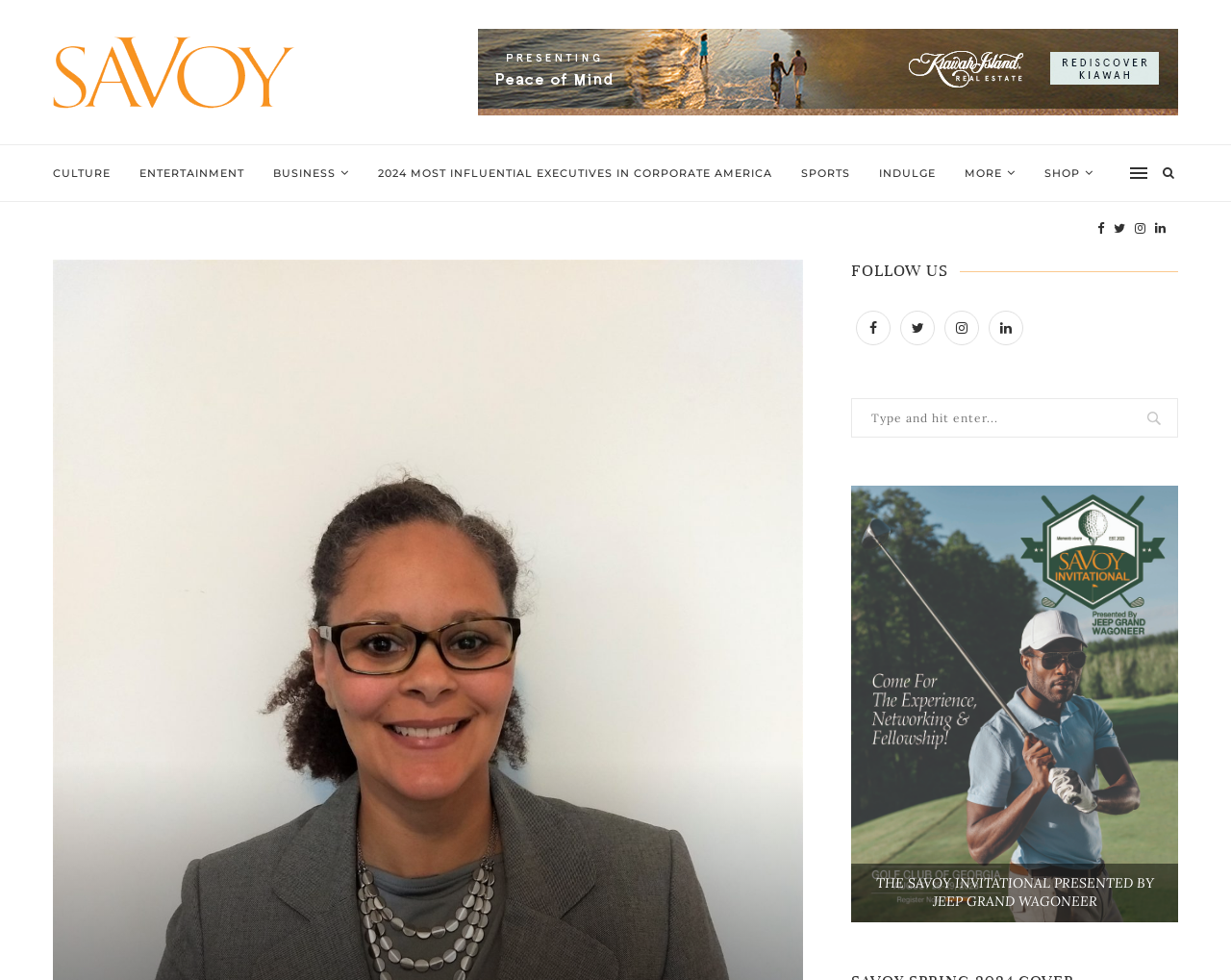Answer the question with a brief word or phrase:
How many social media links are there?

4